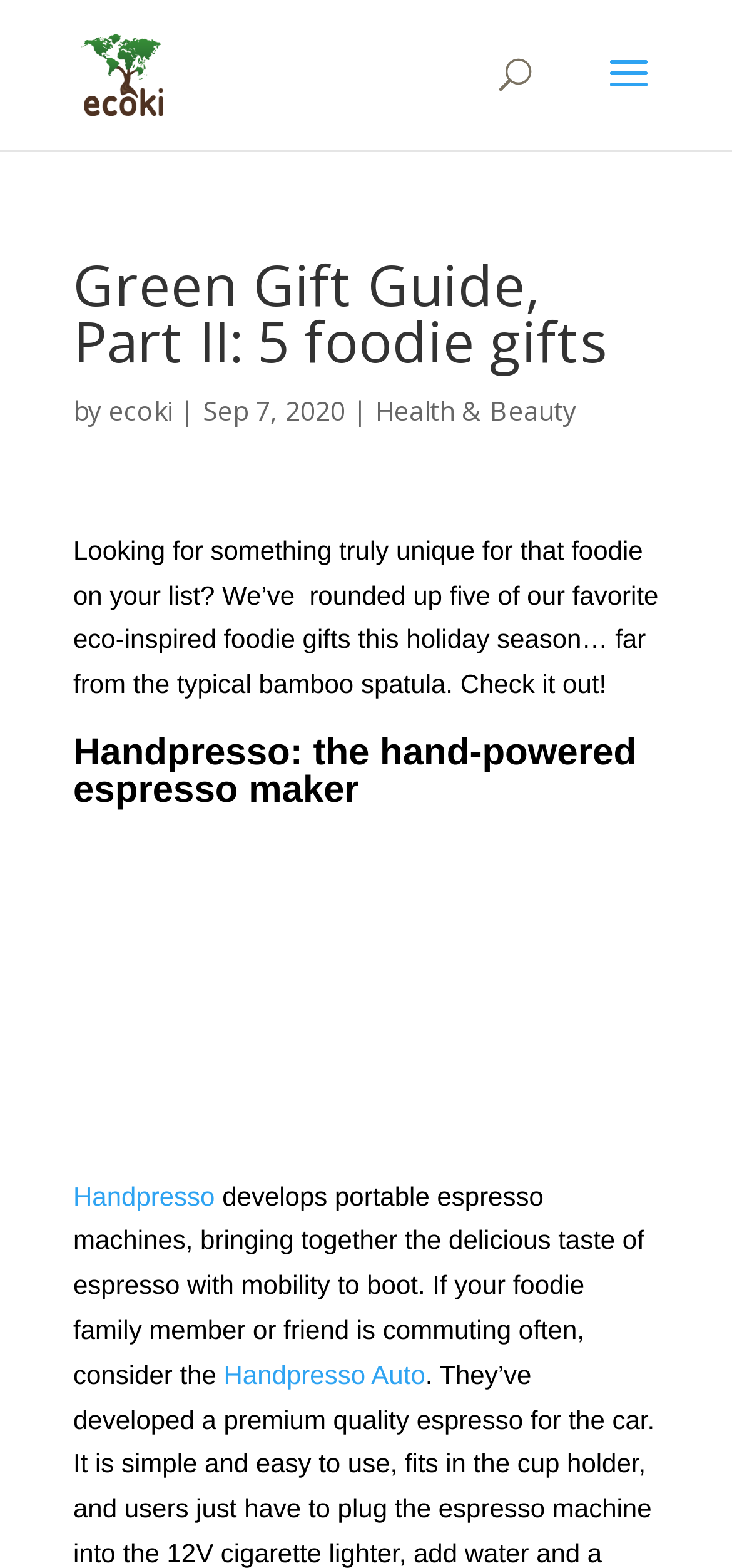Given the element description: "Health & Beauty", predict the bounding box coordinates of this UI element. The coordinates must be four float numbers between 0 and 1, given as [left, top, right, bottom].

[0.513, 0.25, 0.787, 0.273]